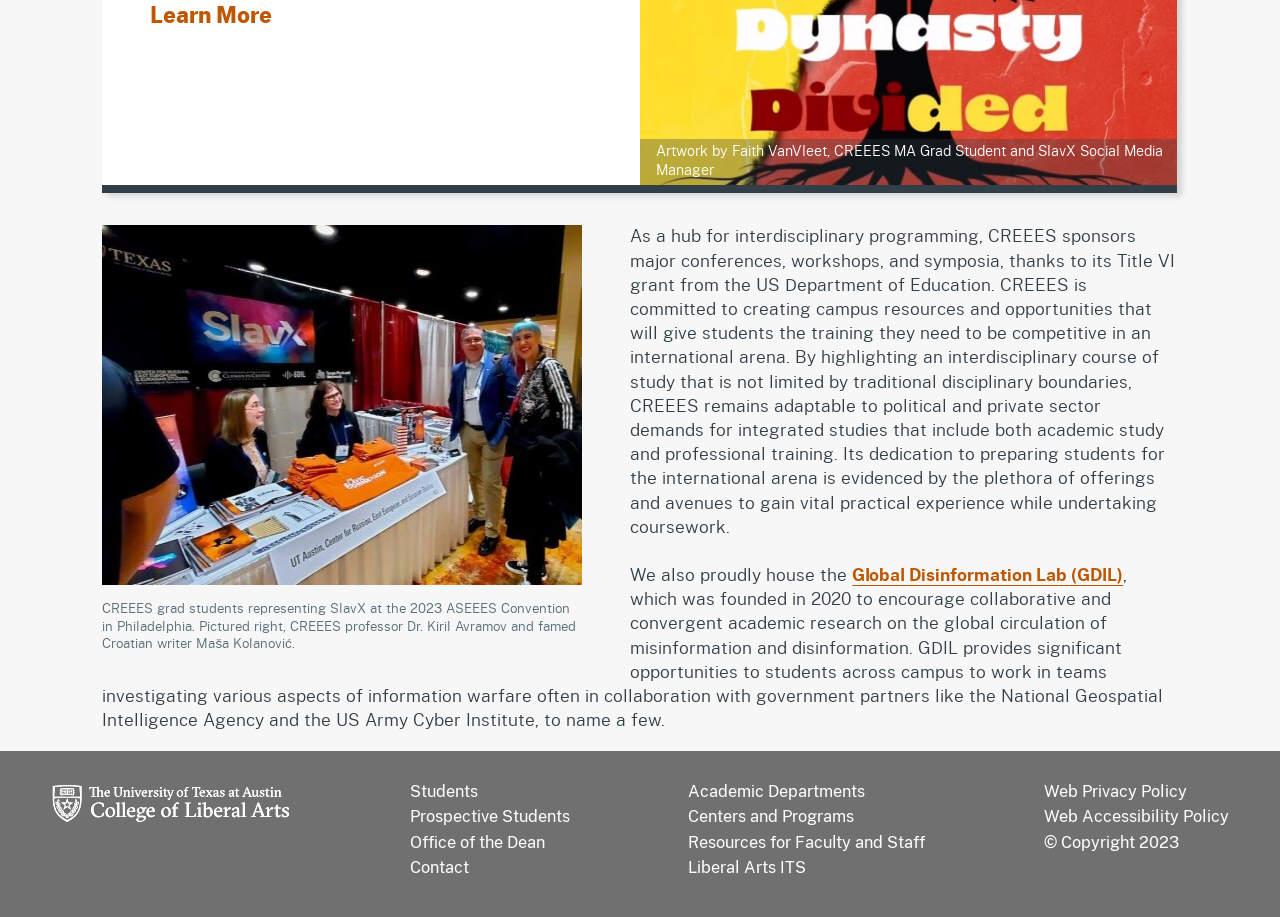Determine the bounding box coordinates for the clickable element required to fulfill the instruction: "Go to the Students page". Provide the coordinates as four float numbers between 0 and 1, i.e., [left, top, right, bottom].

[0.32, 0.852, 0.373, 0.873]